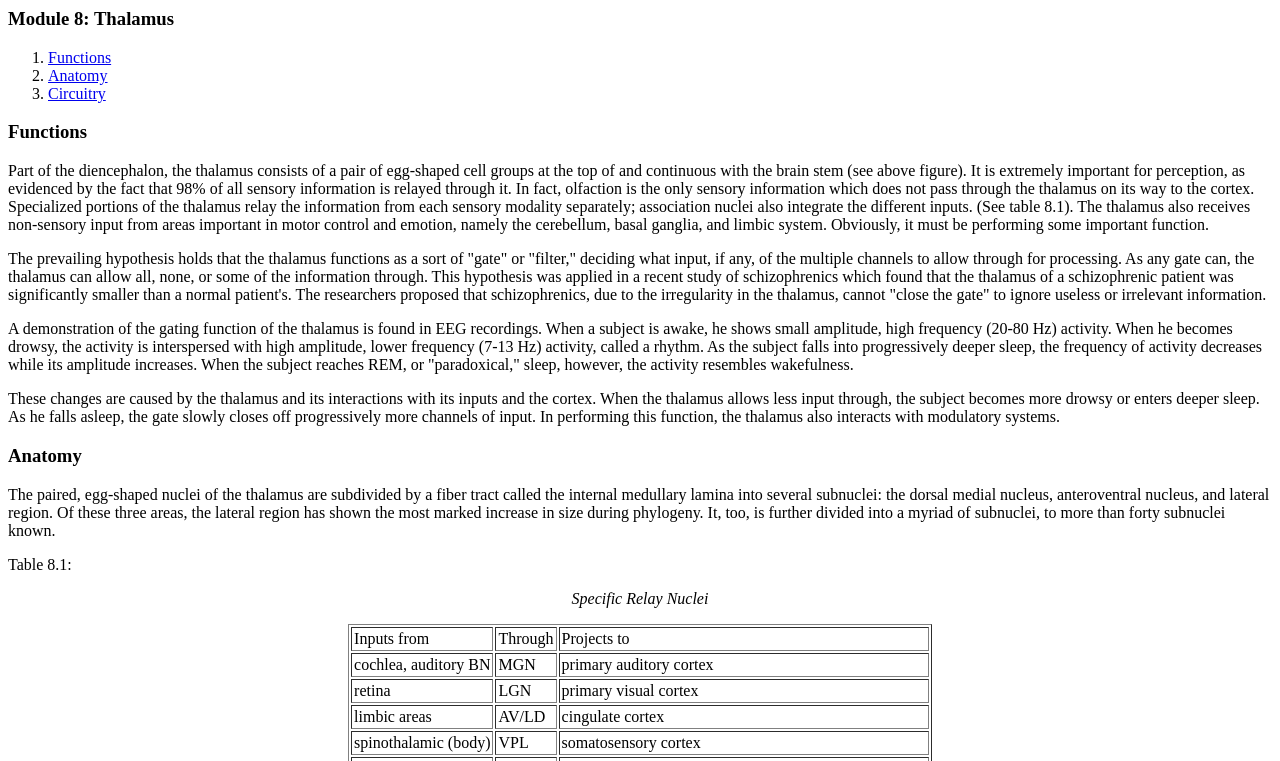Offer a comprehensive description of the webpage’s content and structure.

This webpage is about Module 8, specifically focusing on the thalamus. At the top, there is a heading "Module 8: Thalamus" followed by a list of three links: "Functions", "Anatomy", and "Circuitry". 

Below the list, there is a section about the functions of the thalamus, which is divided into four paragraphs. The first paragraph explains that the thalamus is part of the diencephalon and plays a crucial role in perception, relaying 98% of all sensory information. The second paragraph discusses the prevailing hypothesis that the thalamus functions as a "gate" or "filter", deciding what input to allow through for processing. The third paragraph demonstrates the gating function of the thalamus through EEG recordings, showing how the thalamus interacts with its inputs and the cortex to regulate sleep and wakefulness. The fourth paragraph further explains how the thalamus interacts with modulatory systems to perform its function.

Next, there is a section about the anatomy of the thalamus, which is divided into two paragraphs. The first paragraph describes the paired, egg-shaped nuclei of the thalamus, which are subdivided into several subnuclei. The second paragraph mentions a table, Table 8.1, which is a table about specific relay nuclei. The table has four rows, each describing a specific relay nucleus, including its inputs, the pathway it goes through, and the area it projects to.

Overall, this webpage provides detailed information about the functions and anatomy of the thalamus, with a focus on its role in perception and regulation of sleep and wakefulness.